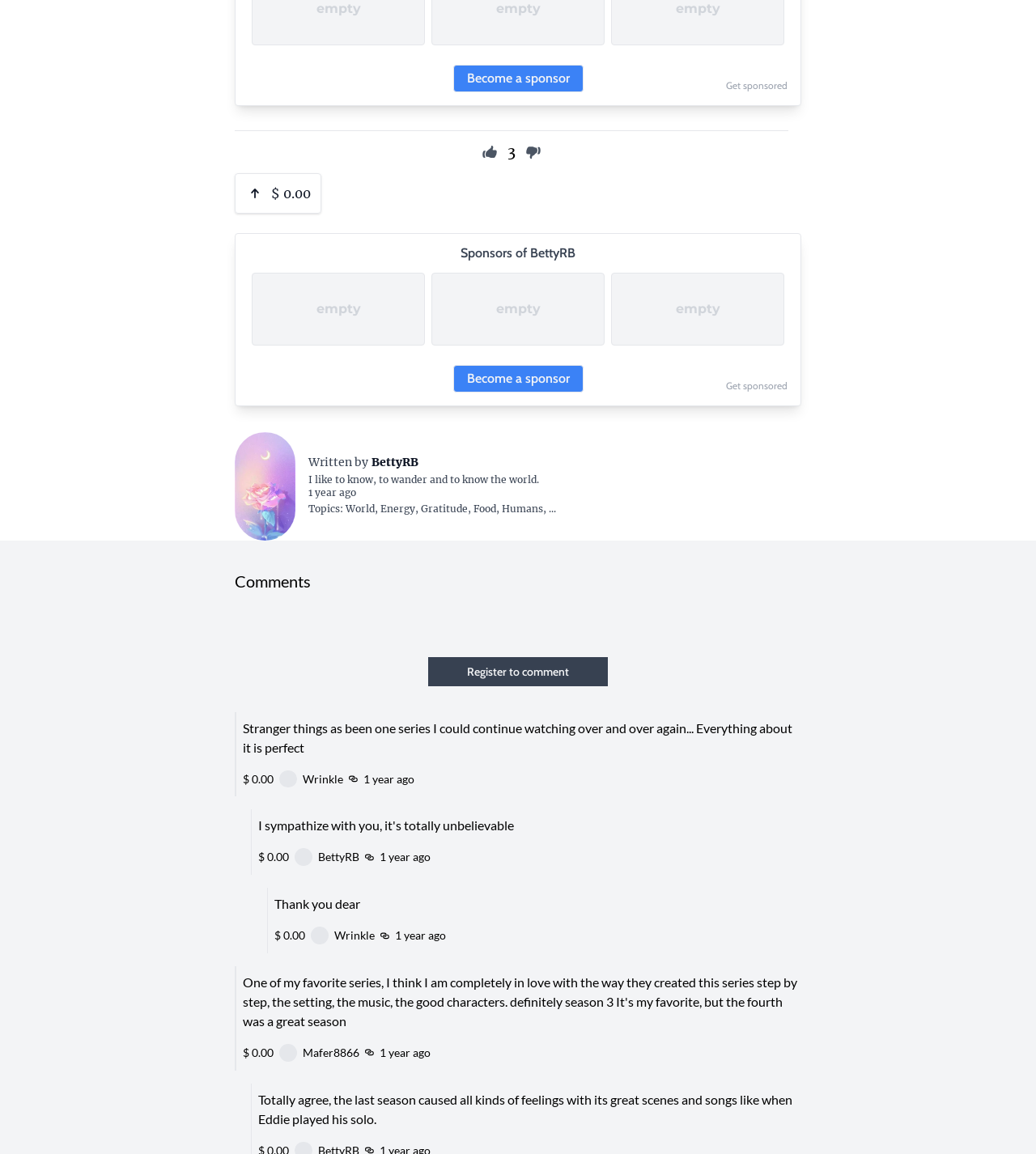Answer the following inquiry with a single word or phrase:
What is the topic of the article?

World, Energy, Gratitude, Food, Humans